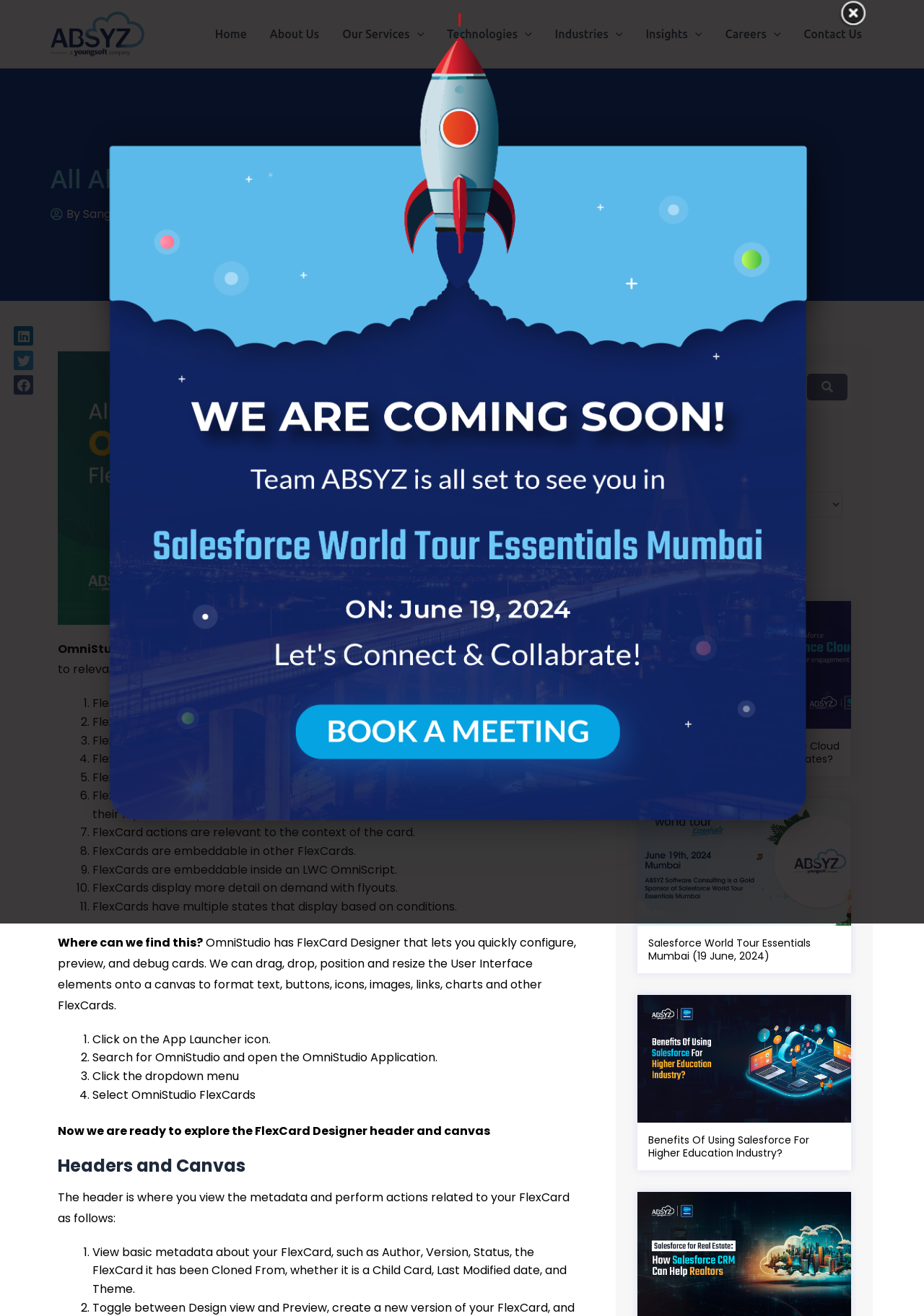What is the action to be performed to view the metadata of a FlexCard?
Analyze the image and provide a thorough answer to the question.

I read the text on the webpage that describes the header of a FlexCard, which says 'View basic metadata about your FlexCard, such as Author, Version, Status, the FlexCard it has been Cloned From, whether it is a Child Card, Last Modified date, and Theme.' From this, I understand that the action to be performed to view the metadata of a FlexCard is to view basic metadata.